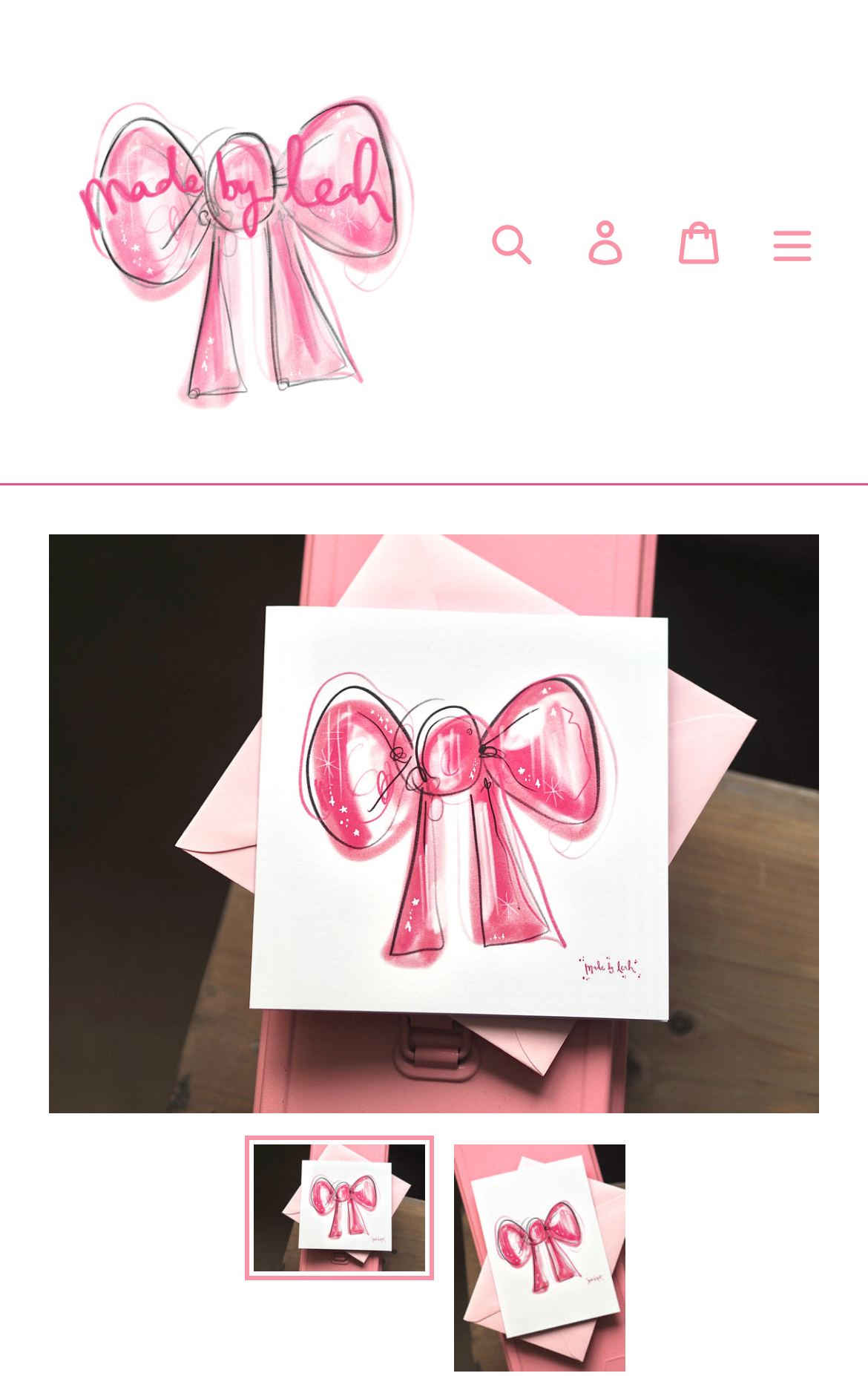Answer the following query with a single word or phrase:
What is the purpose of the button 'Search'?

To search